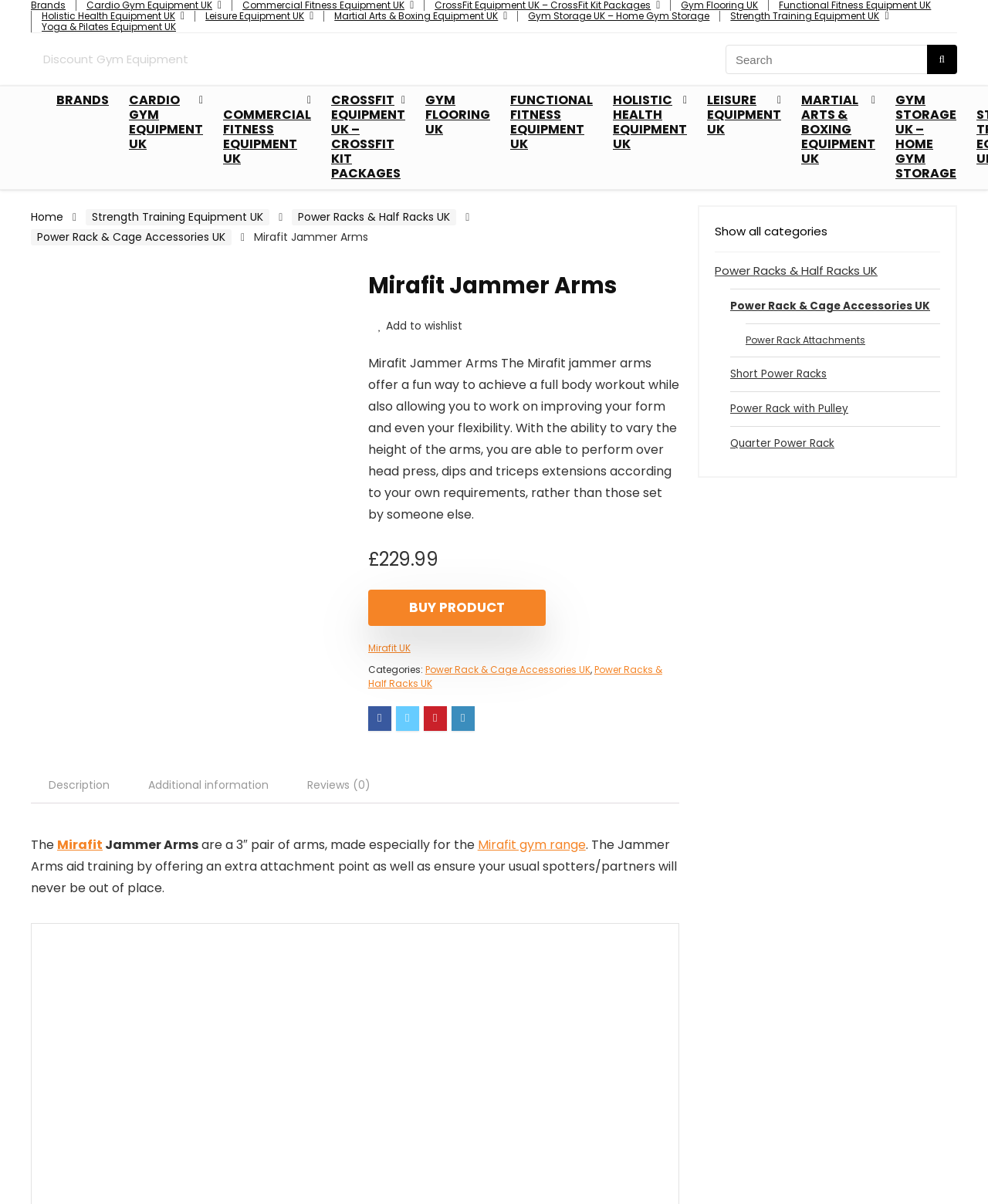Generate the text content of the main heading of the webpage.

Mirafit Jammer Arms